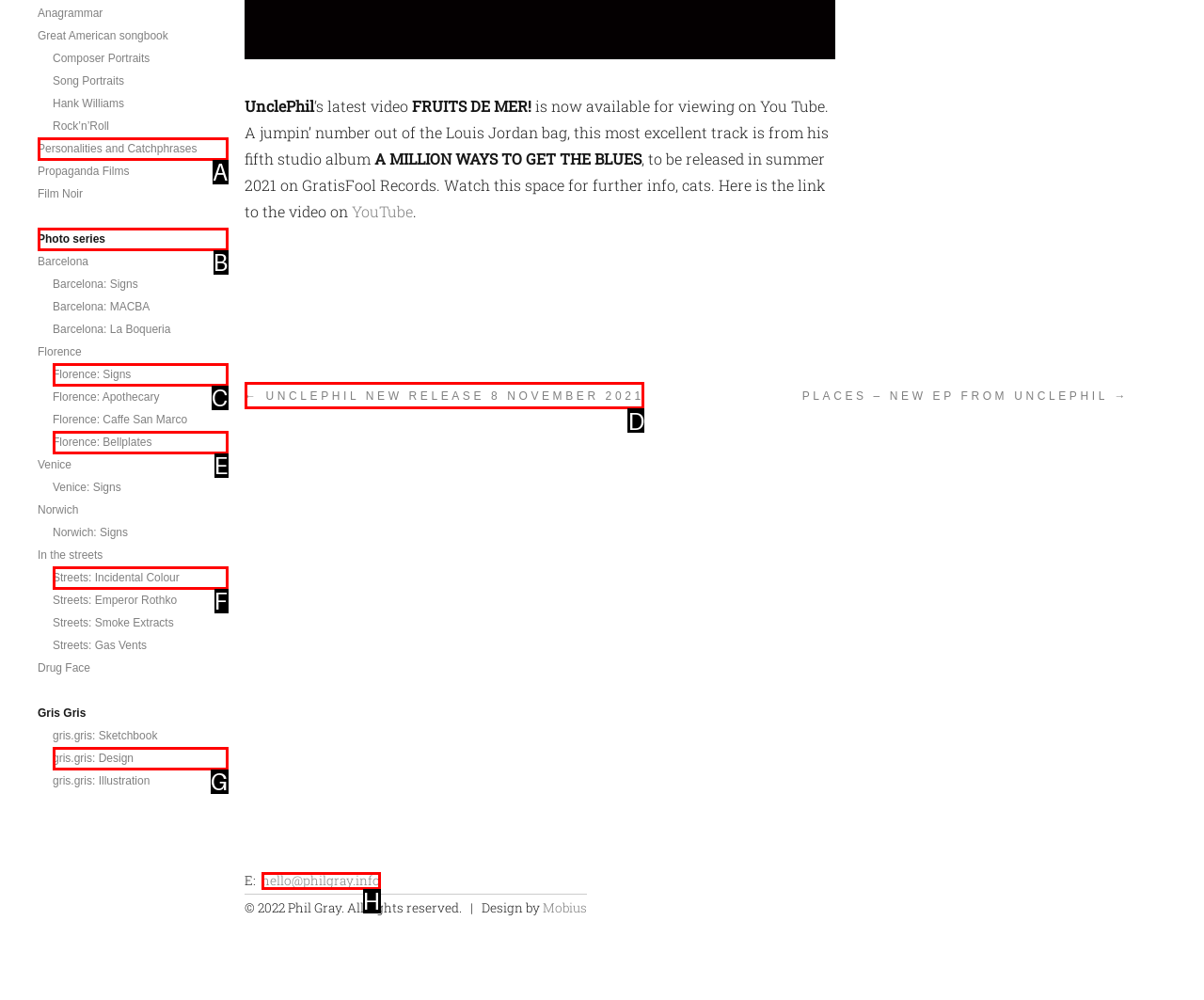Match the description: hello@philgray.info to one of the options shown. Reply with the letter of the best match.

H